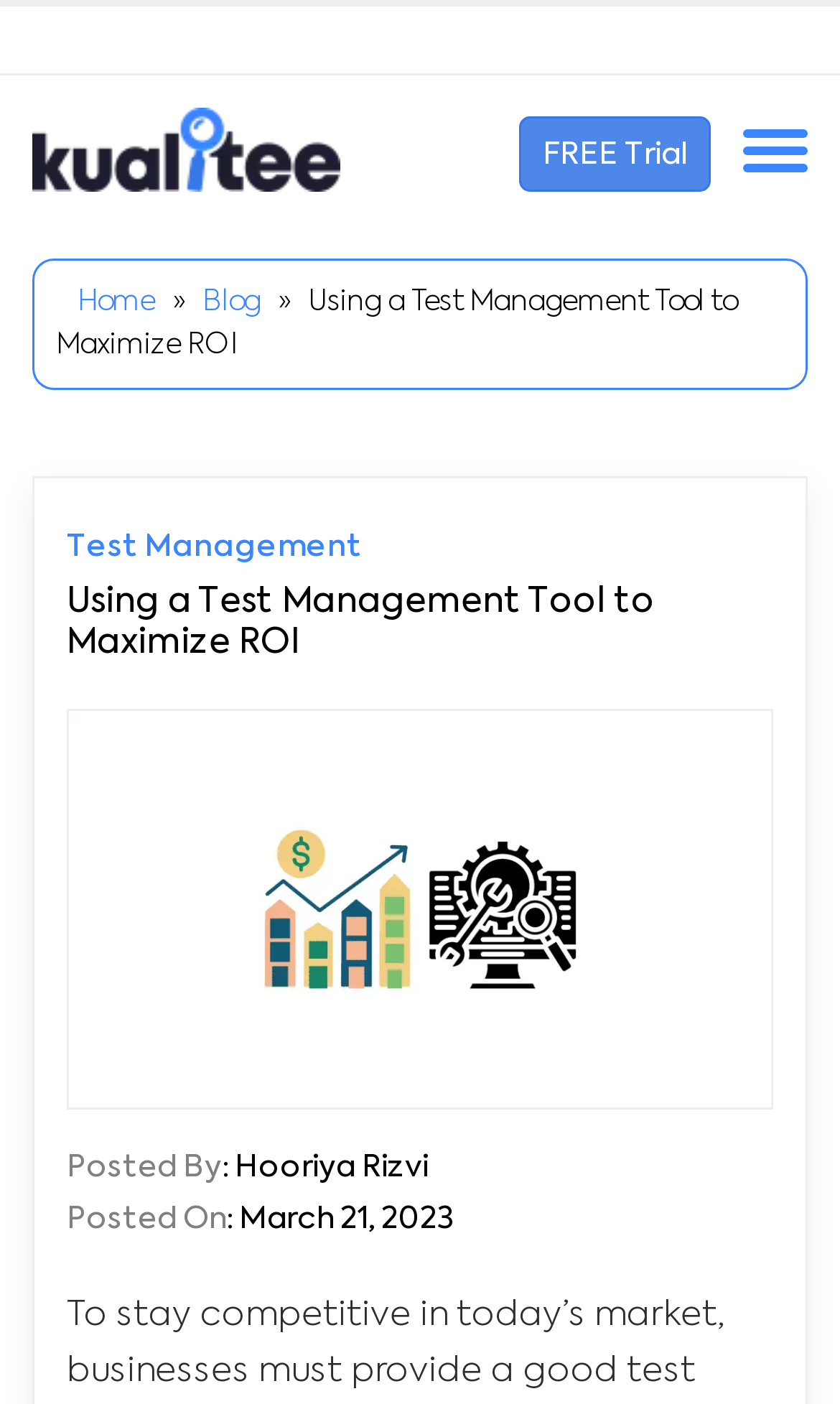What is the purpose of the 'FREE Trial' link?
Based on the image, answer the question with as much detail as possible.

I inferred the purpose of the 'FREE Trial' link by its location and text, which suggests that it is a call-to-action to start a free trial of a test management tool or service.